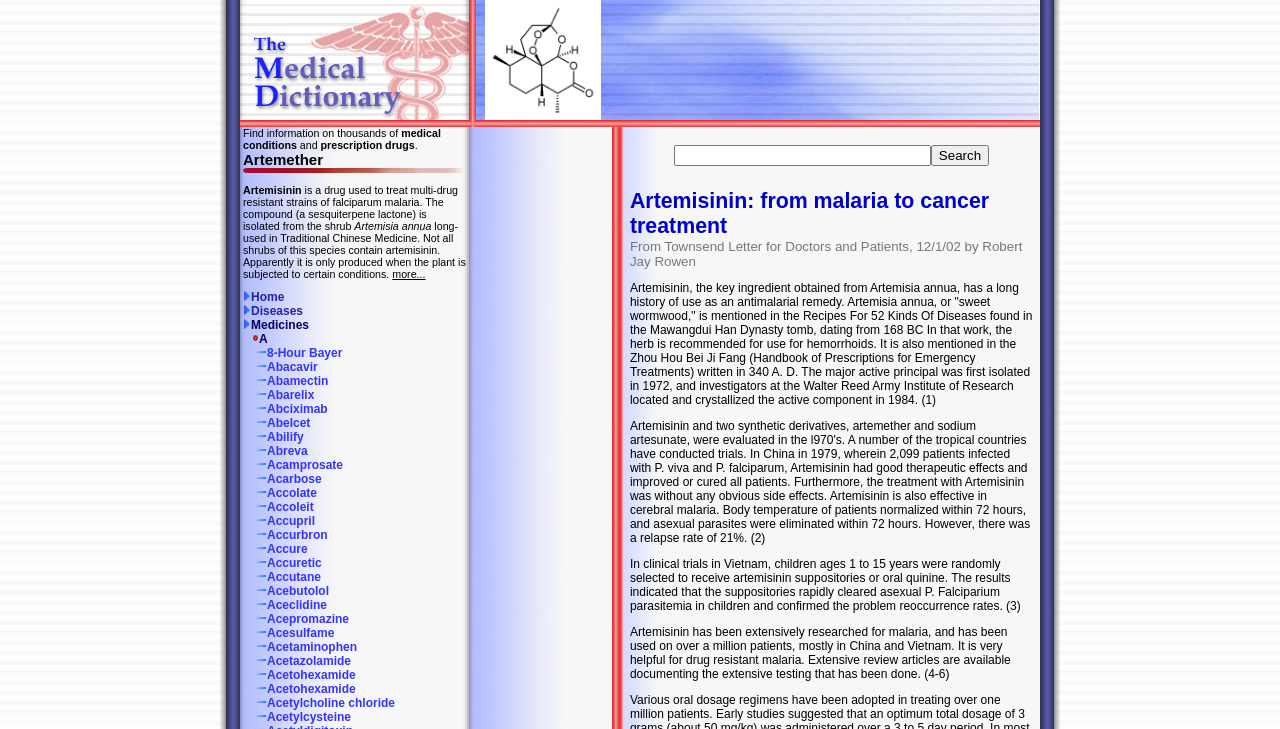Locate the bounding box coordinates of the element you need to click to accomplish the task described by this instruction: "Click on the 'more...' link".

[0.306, 0.367, 0.332, 0.384]